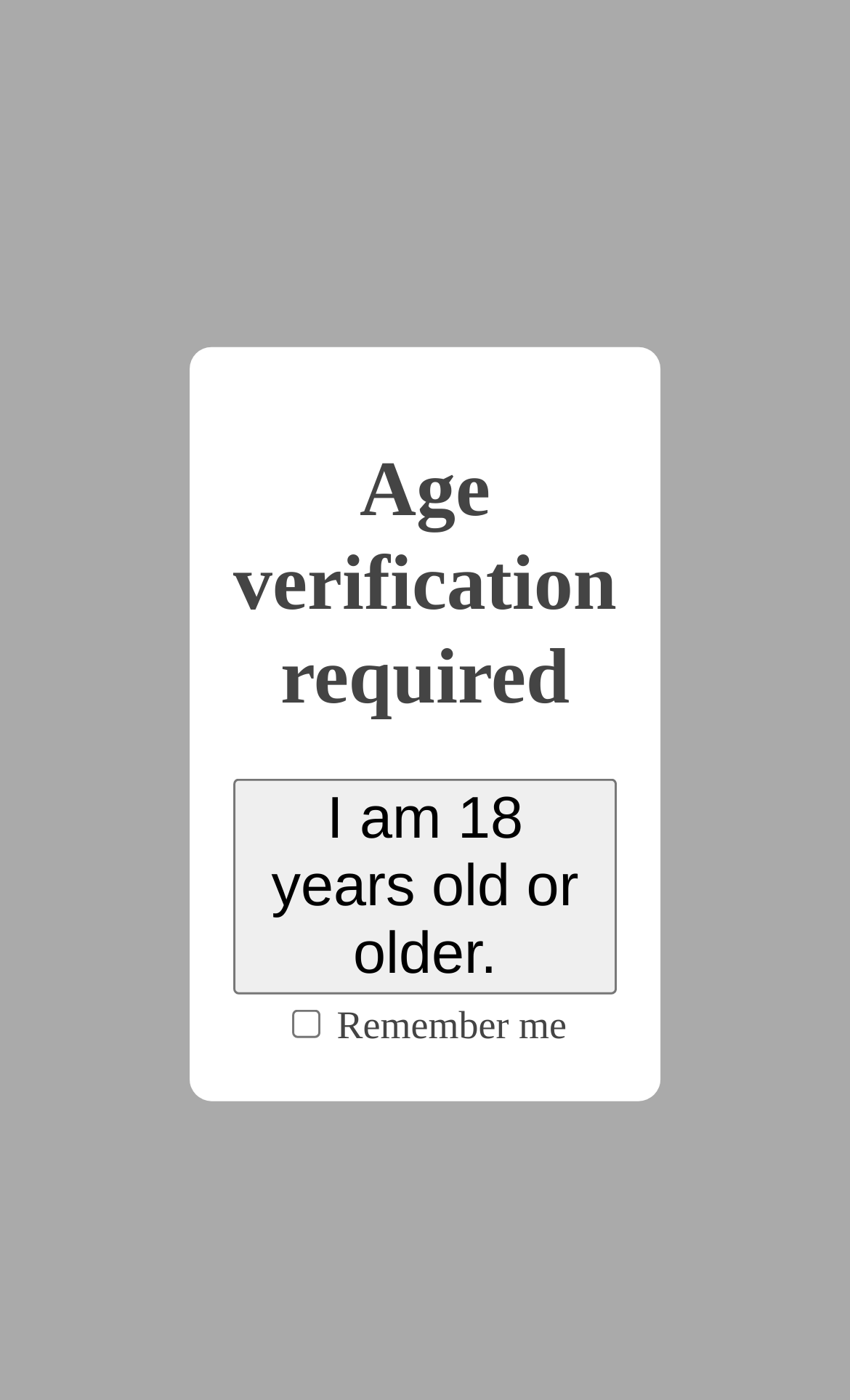Show me the bounding box coordinates of the clickable region to achieve the task as per the instruction: "Check the checkbox to remember me".

[0.344, 0.721, 0.377, 0.741]